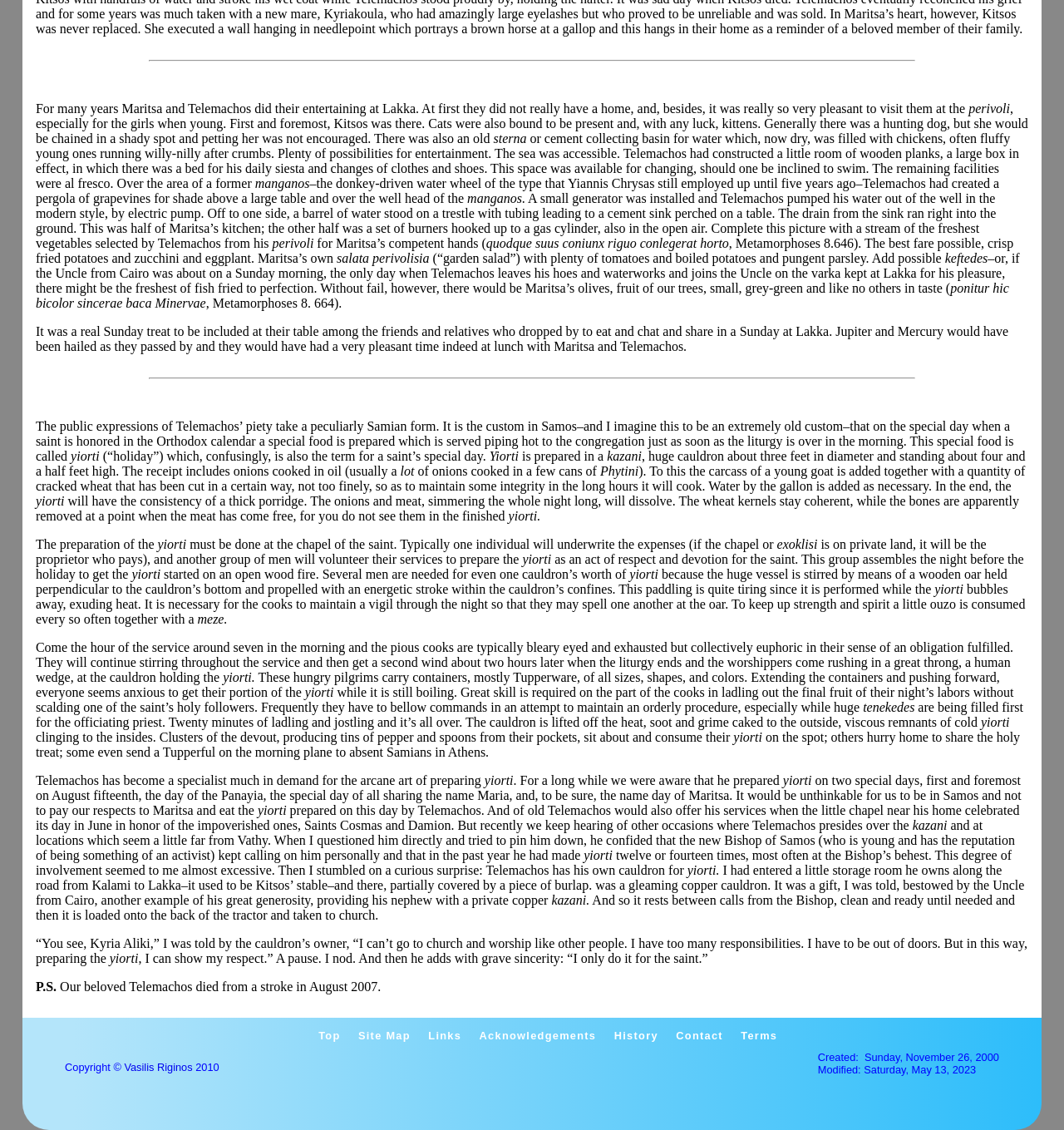Determine the bounding box coordinates of the section I need to click to execute the following instruction: "visit the 'Links' page". Provide the coordinates as four float numbers between 0 and 1, i.e., [left, top, right, bottom].

[0.403, 0.911, 0.434, 0.922]